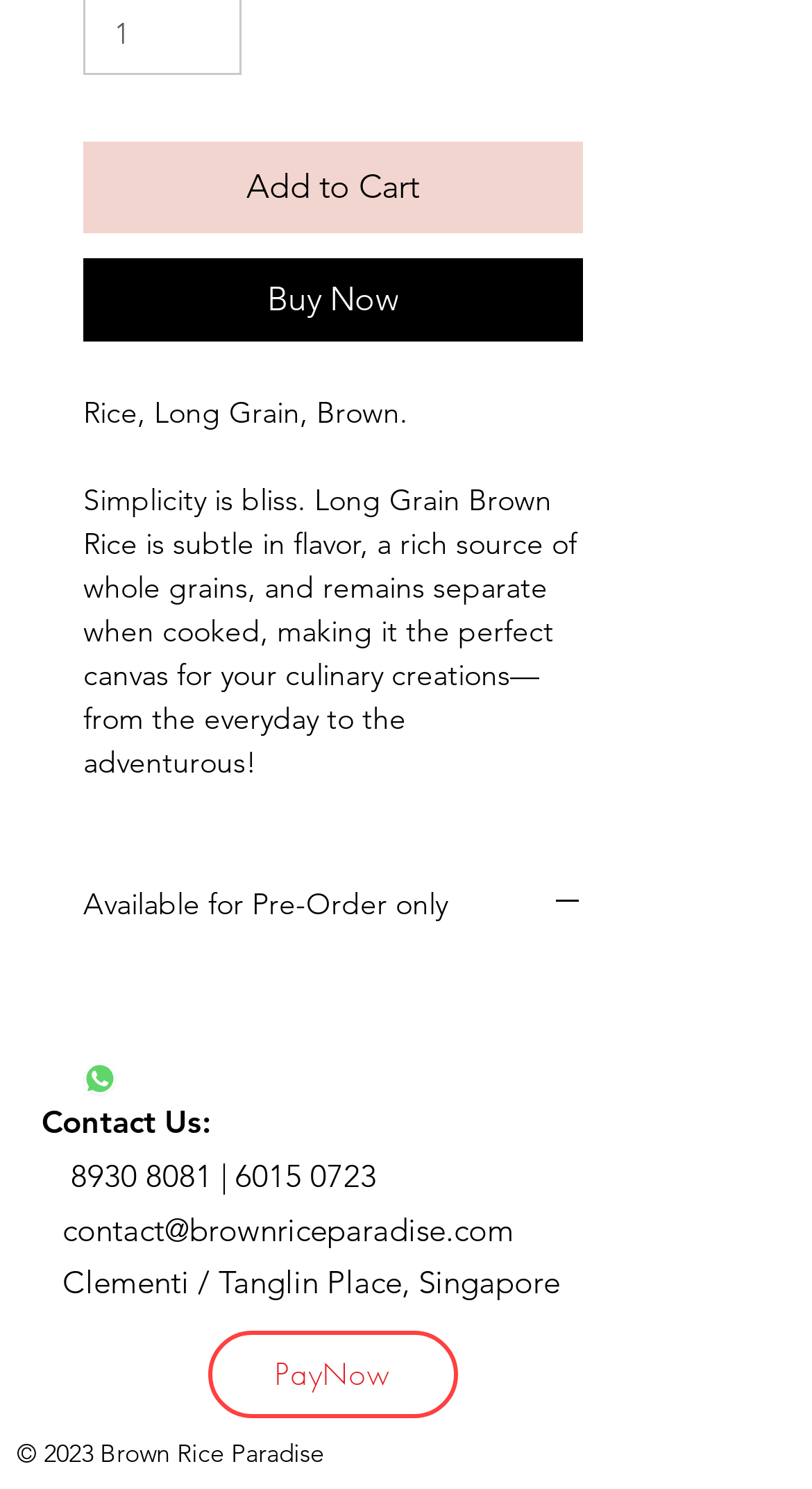Please determine the bounding box coordinates of the element's region to click for the following instruction: "read article about sports".

None